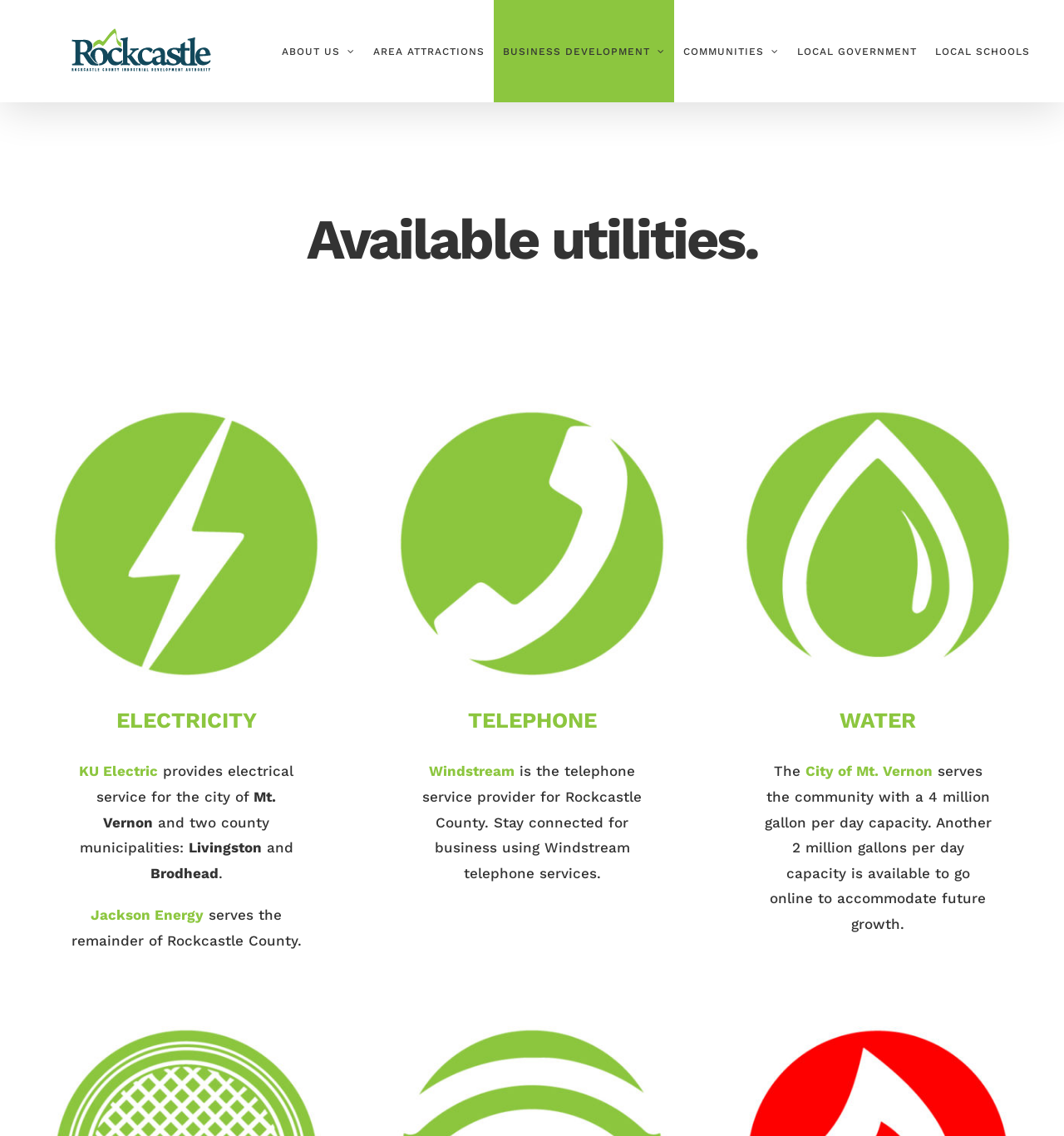Answer the question below in one word or phrase:
What is the telephone service provider for Rockcastle County?

Windstream